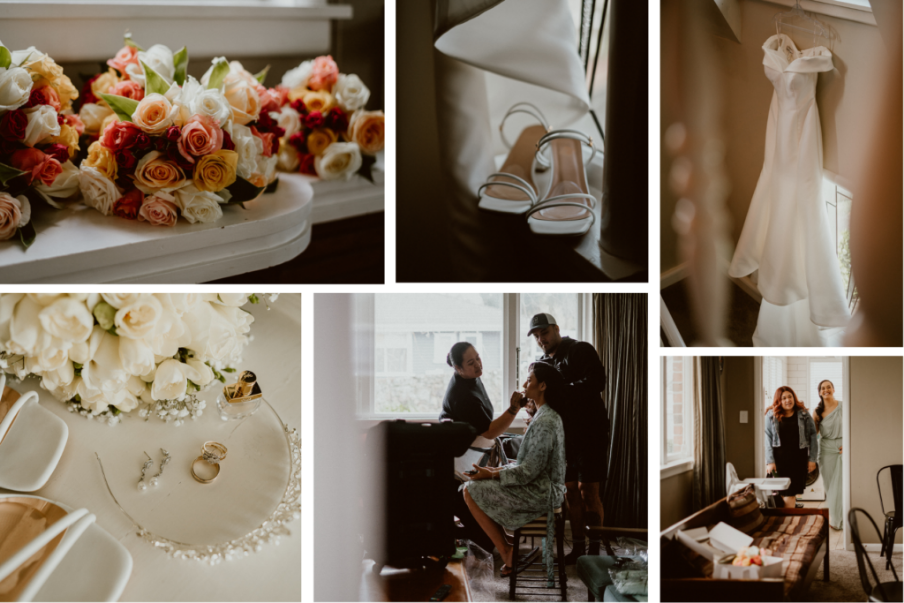Deliver an in-depth description of the image, highlighting major points.

This captivating collage showcases the heartwarming moments leading up to Saane and Pita's Tongan wedding celebration. The arrangement features vibrant bouquets of roses, symbolizing love and joy, reflecting the couple's deep connection to their heritage. 

In the top left corner, a stunning display of colorful floral arrangements hints at the beauty that will fill their special day. Adjacent to it, a close-up of elegant white heels and a beautifully draped wedding dress captures the anticipation of the ceremony. 

The bottom left reveals exquisite wedding accessories, including rings and a delicate headpiece, embodying the couple's choice of meaningful details. 

On the right side, we see intimate preparations, with a bride in a green robe receiving professional hair and makeup styling, surrounded by supportive friends. This poignant moment highlights the joy and camaraderie shared among loved ones as they celebrate the journey toward marriage.

Overall, the image encapsulates the rich cultural tapestry and emotional depth of Saane and Pita's wedding day, emphasizing the blend of tradition, love, and personal touches that make their celebration truly unique.